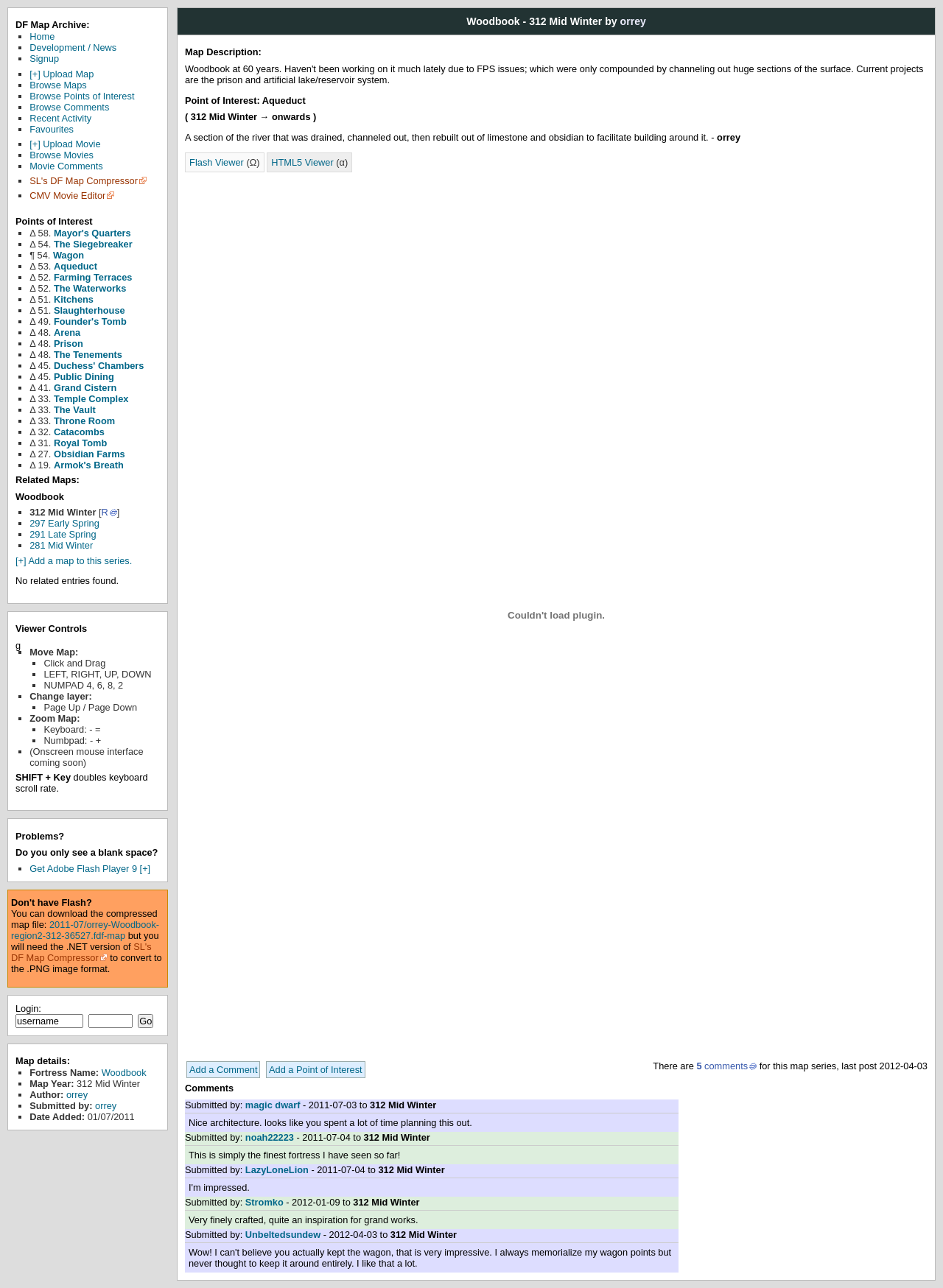What is the name of the link that allows users to upload a map?
Could you answer the question in a detailed manner, providing as much information as possible?

The question is asking for the name of the link that allows users to upload a map. By looking at the navigation menu, we can see that the link '[+] Upload Map' allows users to upload a map.